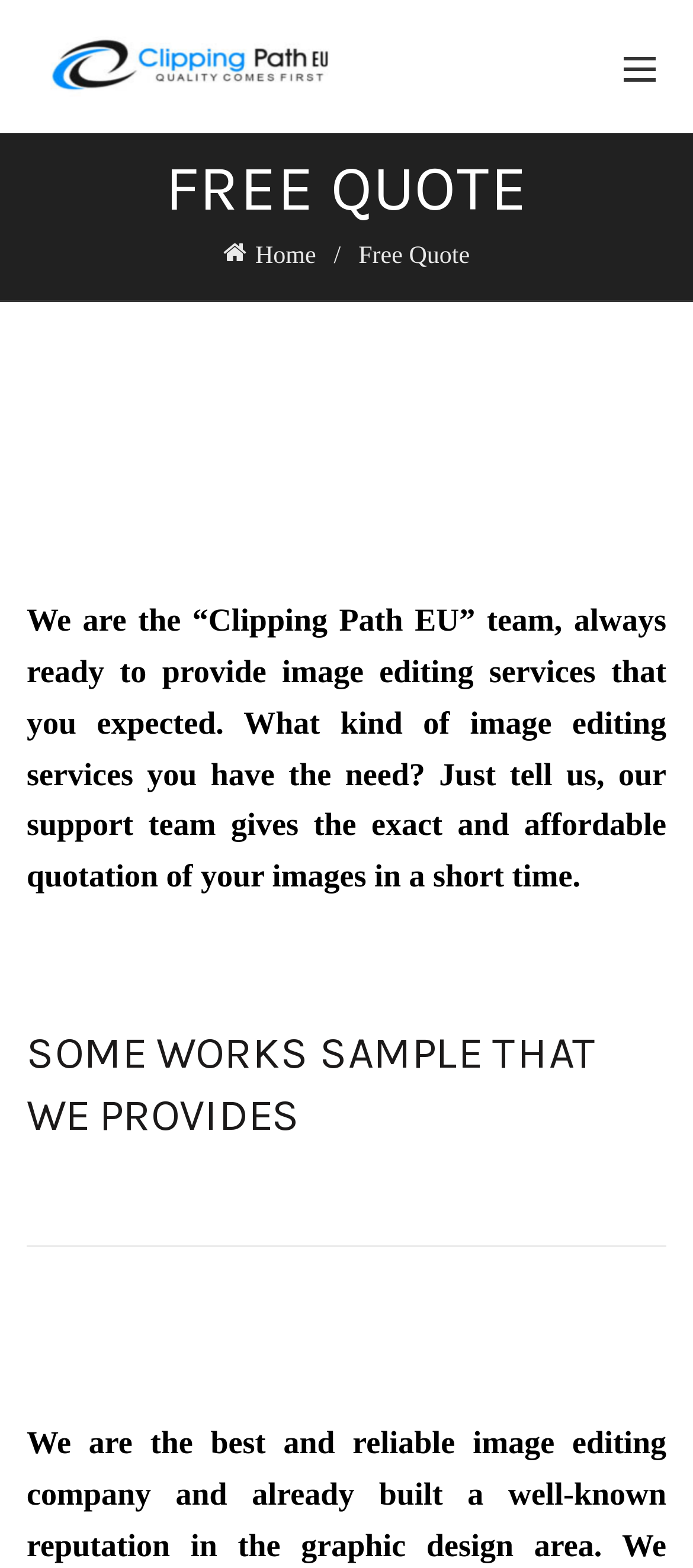Identify the bounding box for the UI element specified in this description: "Clipping Path EU". The coordinates must be four float numbers between 0 and 1, formatted as [left, top, right, bottom].

[0.301, 0.384, 0.663, 0.407]